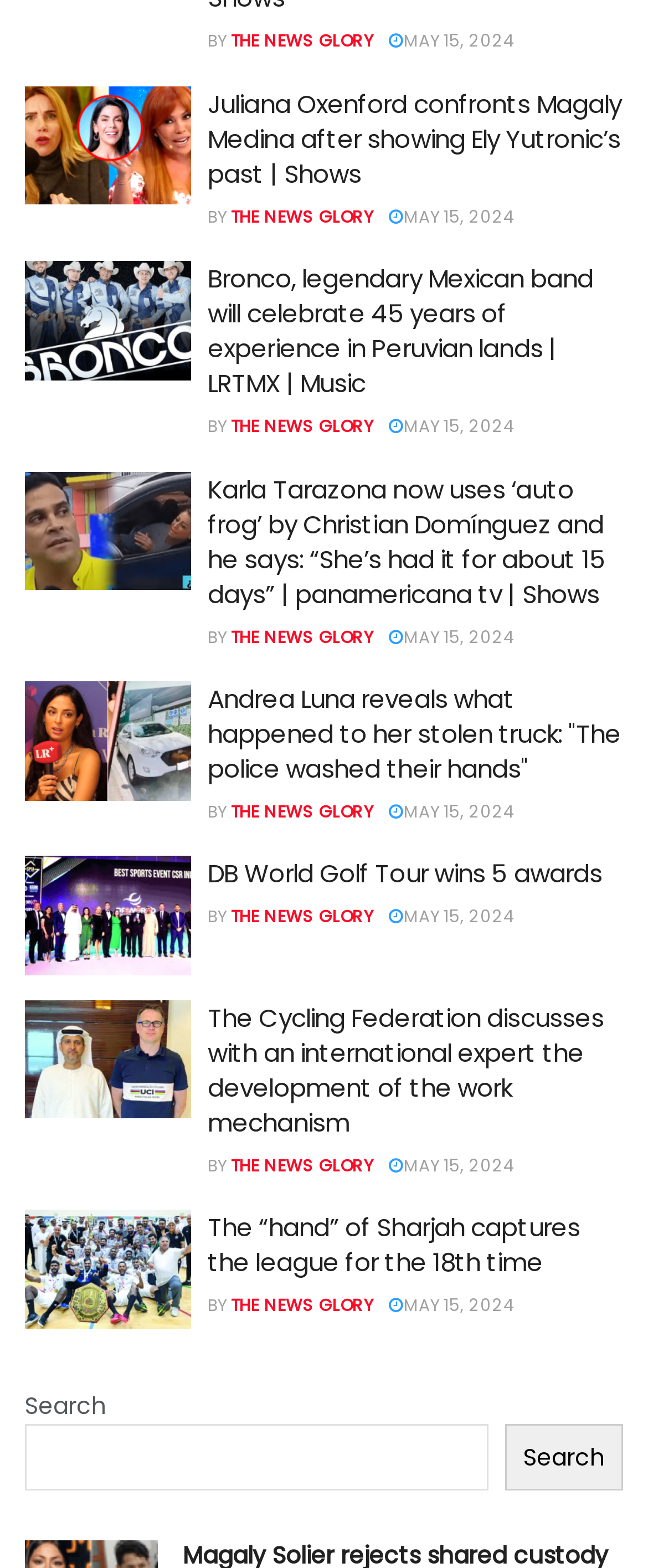What is the name of the news organization?
Please give a detailed and thorough answer to the question, covering all relevant points.

I found the name of the news organization by looking at the links and text elements on the webpage, and it is mentioned as THE NEWS GLORY.